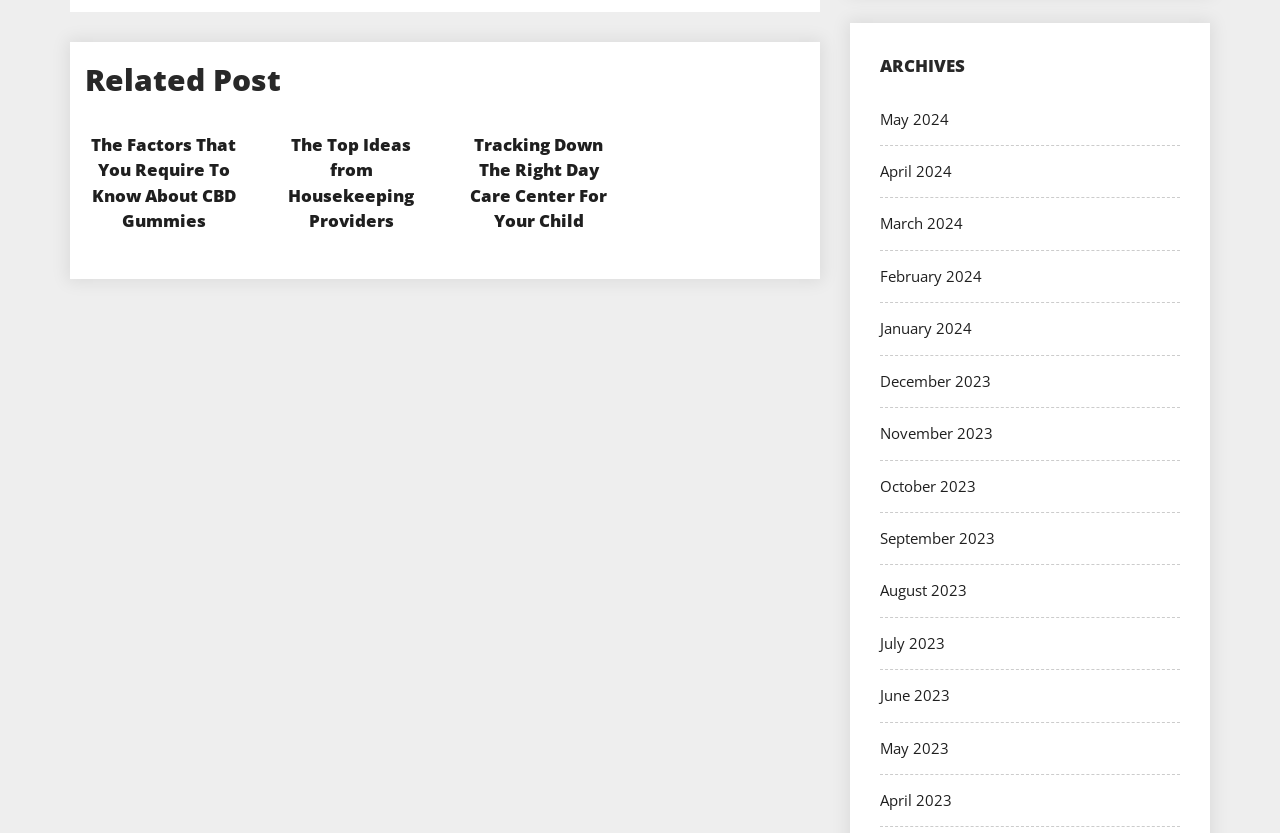How many archive links are available?
Please provide a comprehensive answer based on the information in the image.

The archive section has 12 links, each representing a month from May 2024 to May 2023, which can be determined by examining the link texts and their corresponding bounding box coordinates.